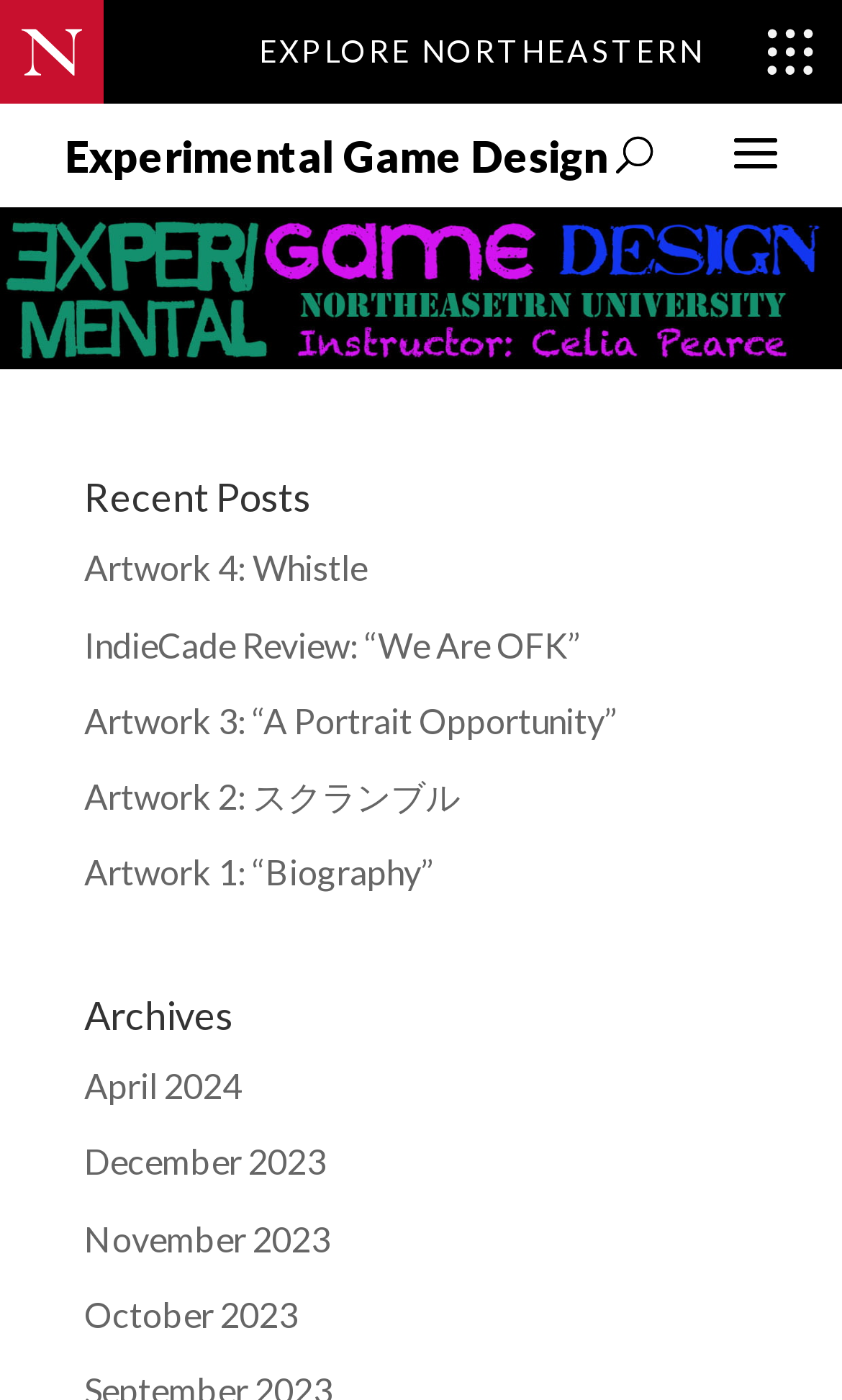From the webpage screenshot, identify the region described by Explore Northeastern. Provide the bounding box coordinates as (top-left x, top-left y, bottom-right x, bottom-right y), with each value being a floating point number between 0 and 1.

[0.277, 0.0, 1.0, 0.074]